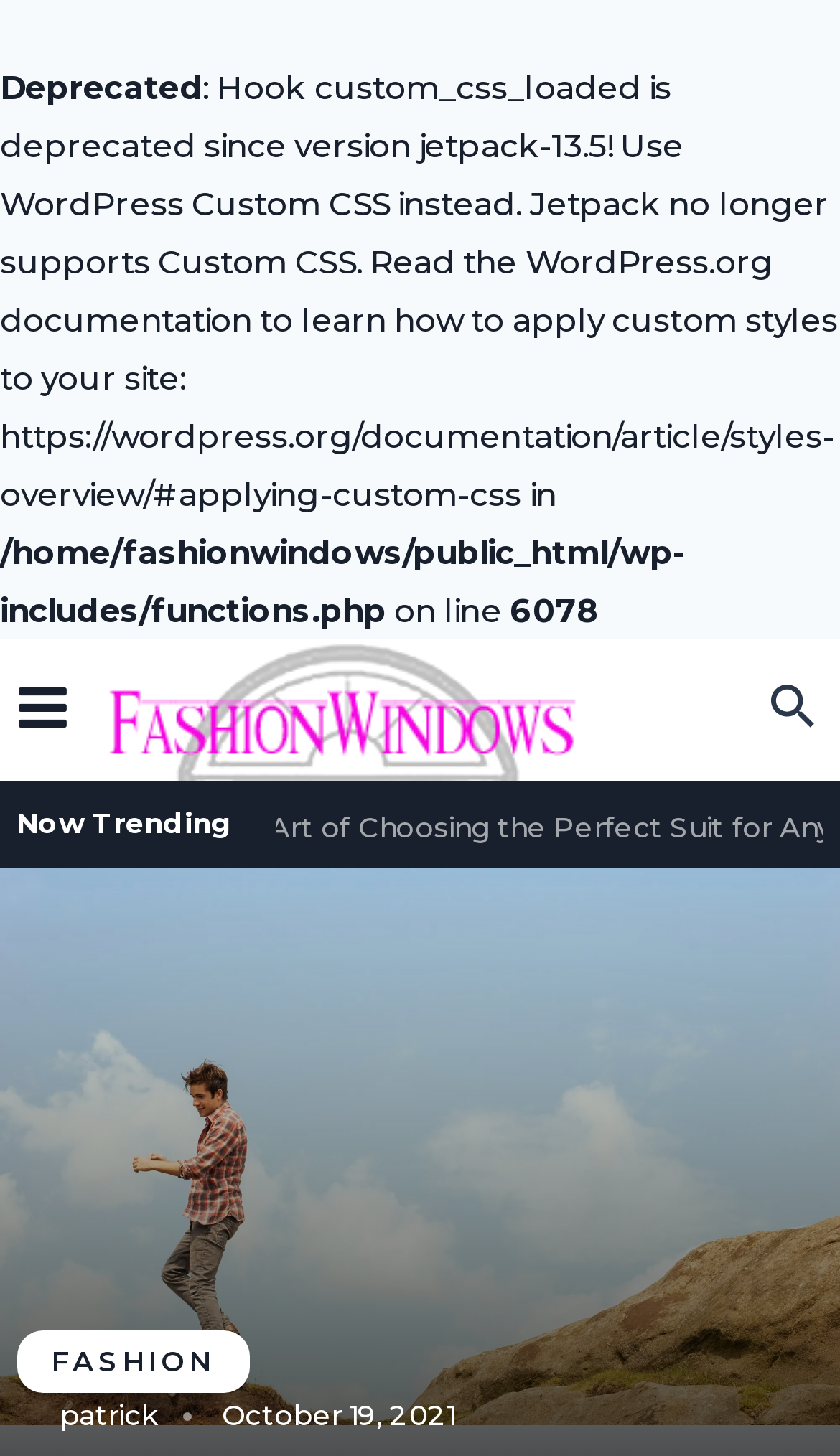Identify and provide the bounding box for the element described by: "Twitter".

None